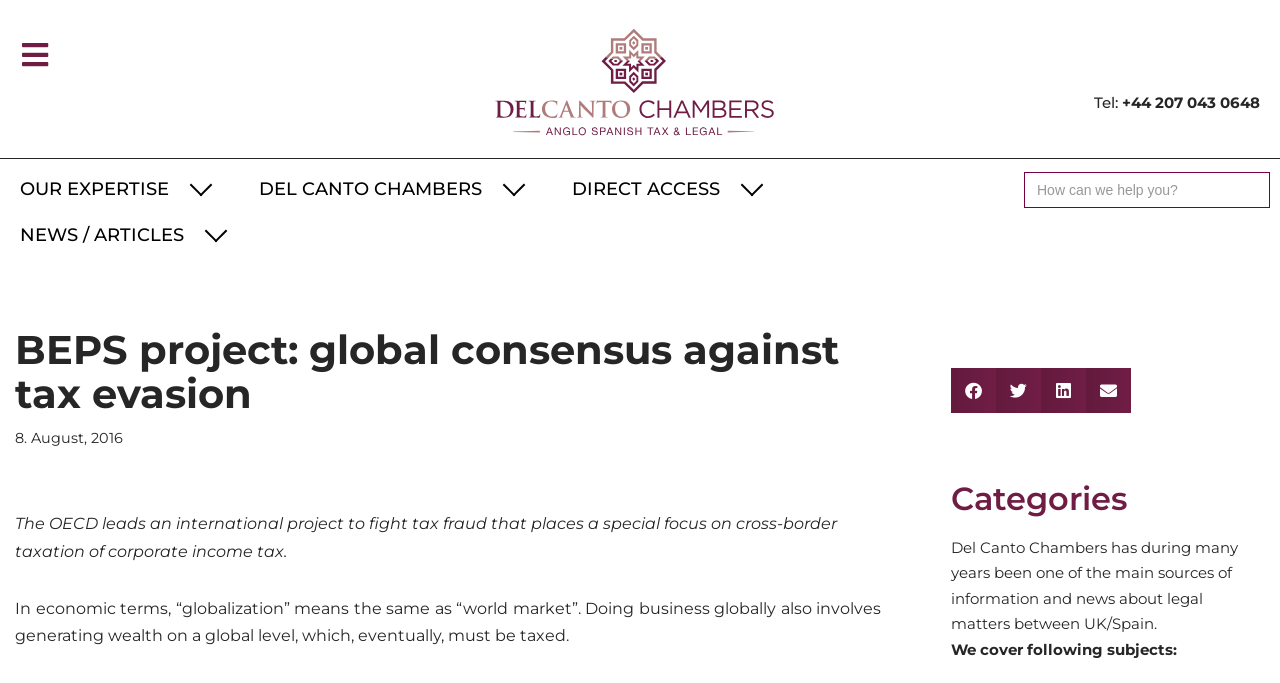Identify the bounding box coordinates of the element that should be clicked to fulfill this task: "Click on the 'OUR EXPERTISE' link". The coordinates should be provided as four float numbers between 0 and 1, i.e., [left, top, right, bottom].

[0.0, 0.244, 0.187, 0.312]